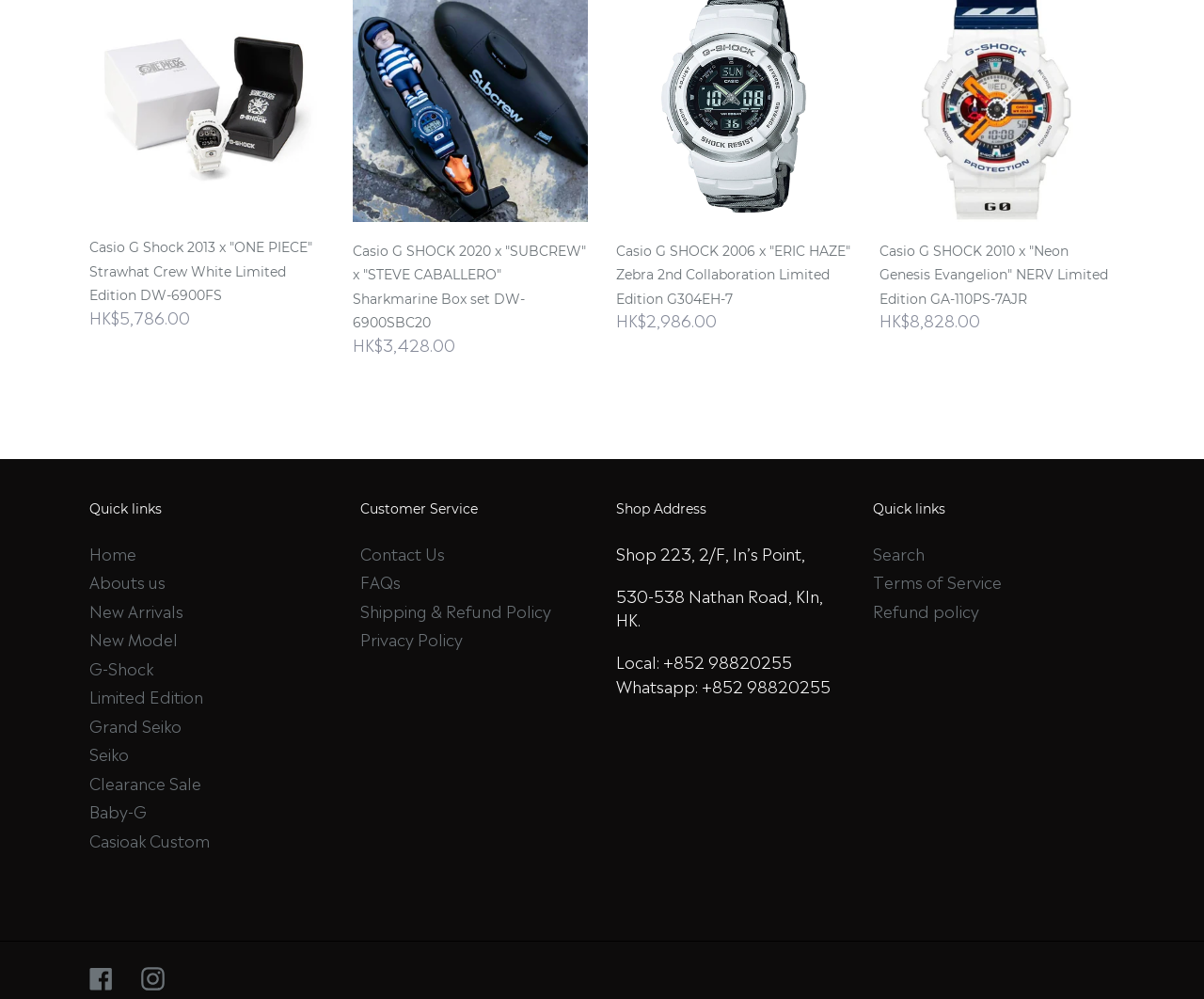Could you provide the bounding box coordinates for the portion of the screen to click to complete this instruction: "Search on the website"?

[0.725, 0.541, 0.768, 0.565]